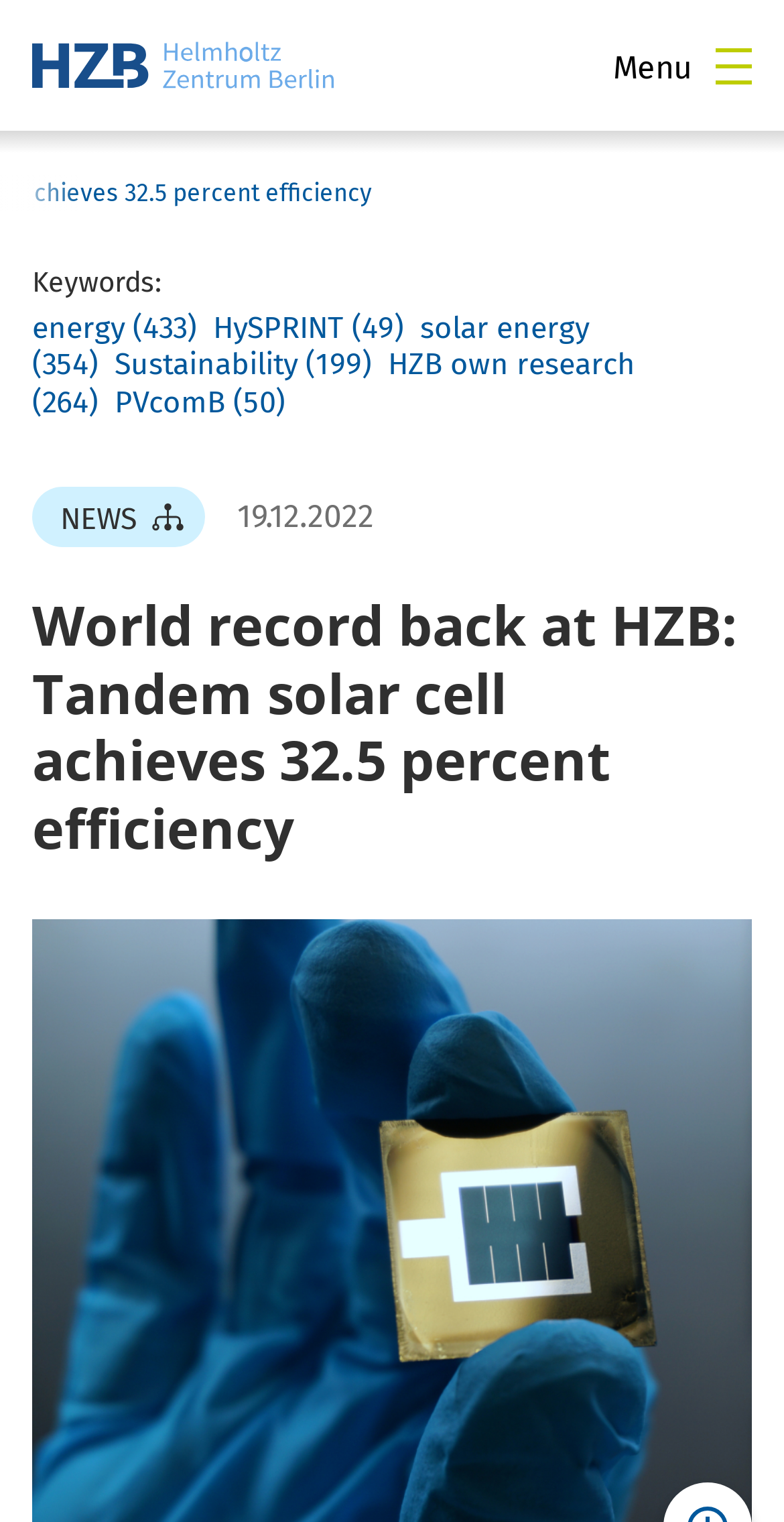Find the bounding box coordinates of the area that needs to be clicked in order to achieve the following instruction: "Open the Menu". The coordinates should be specified as four float numbers between 0 and 1, i.e., [left, top, right, bottom].

[0.782, 0.031, 0.959, 0.055]